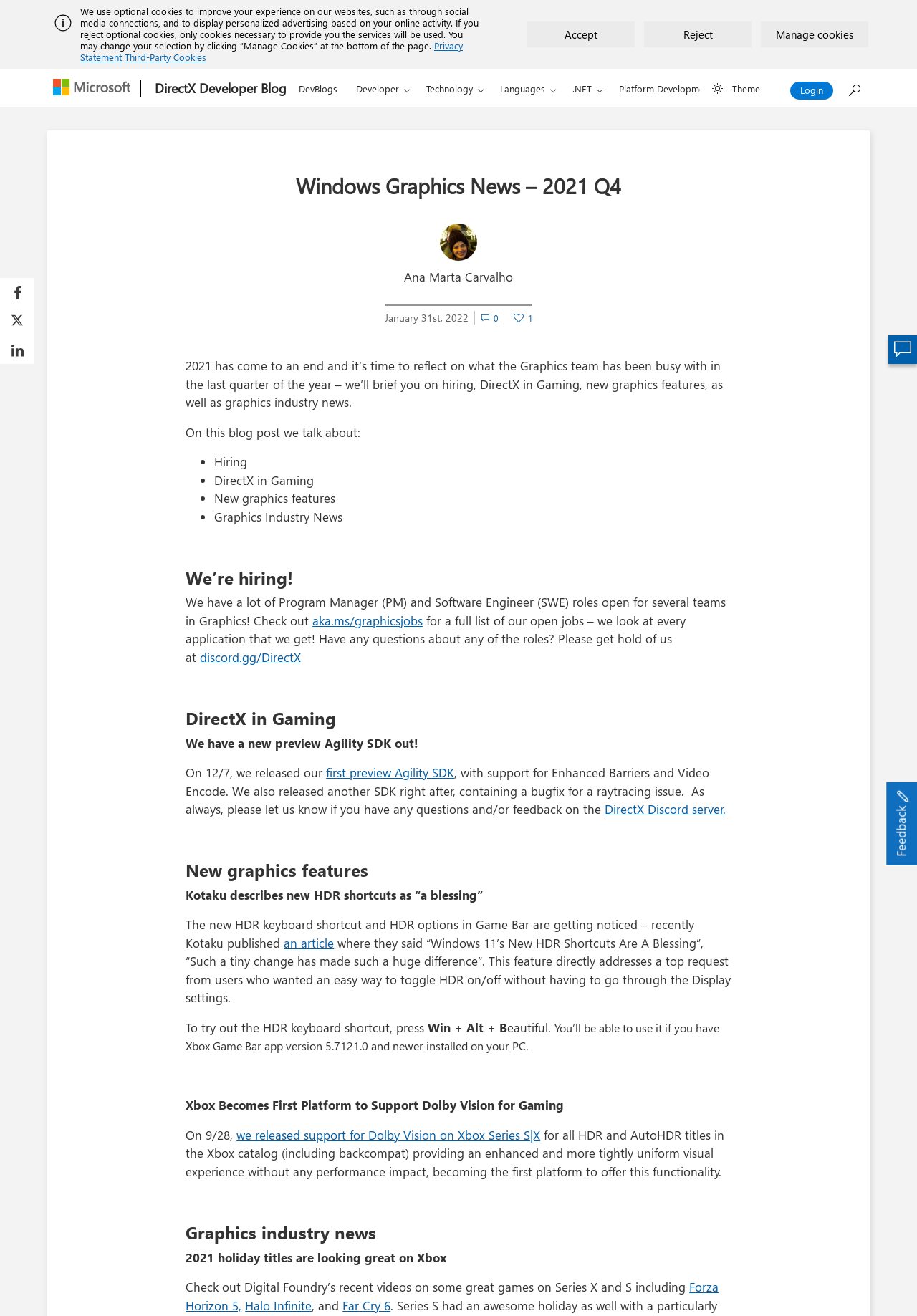Identify the bounding box coordinates for the element you need to click to achieve the following task: "Click the 'DevBlogs' link". Provide the bounding box coordinates as four float numbers between 0 and 1, in the form [left, top, right, bottom].

[0.319, 0.053, 0.375, 0.079]